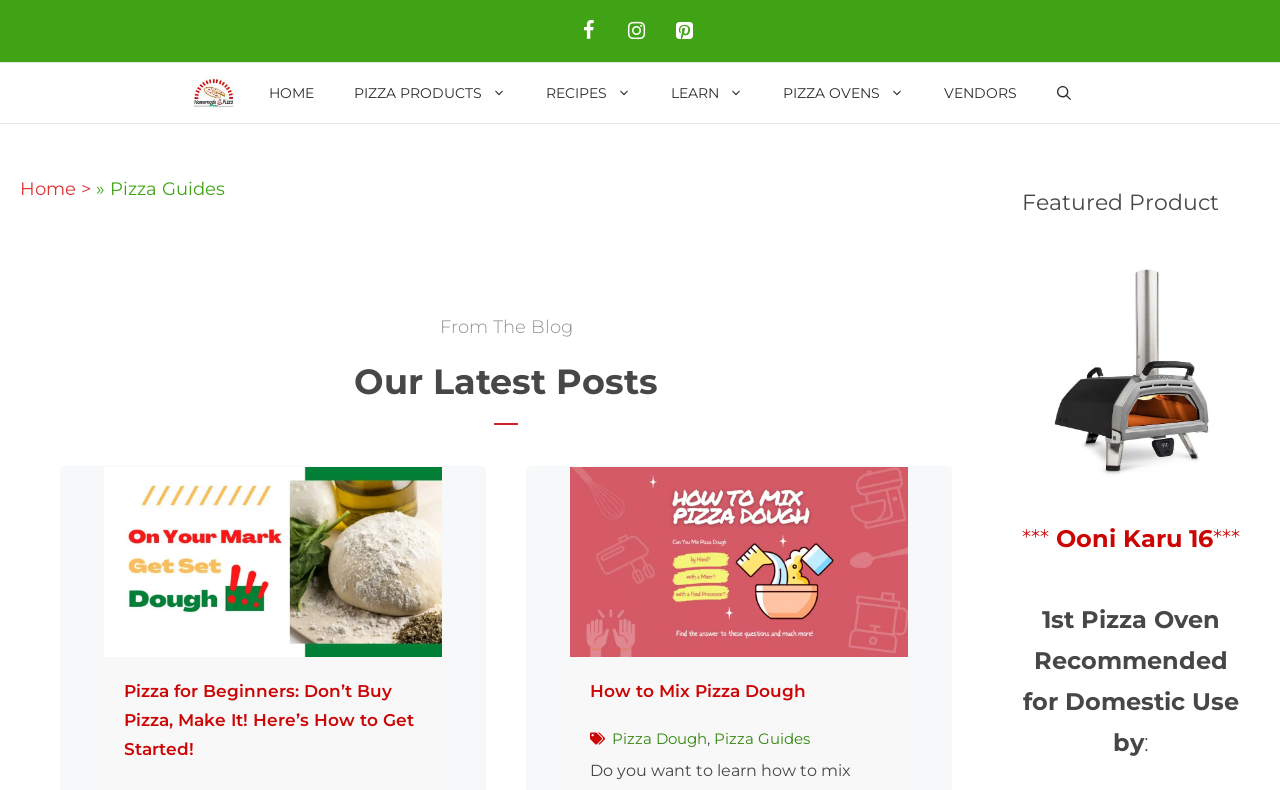Review the image closely and give a comprehensive answer to the question: What is the category of the 'Pizza Guides' section?

I found a navigation section on the webpage with links to different categories, including 'HOME', 'PIZZA PRODUCTS', 'RECIPES', 'LEARN', and 'PIZZA OVENS'. The 'Pizza Guides' section is located under the 'LEARN' category, suggesting that it is related to learning about pizza.